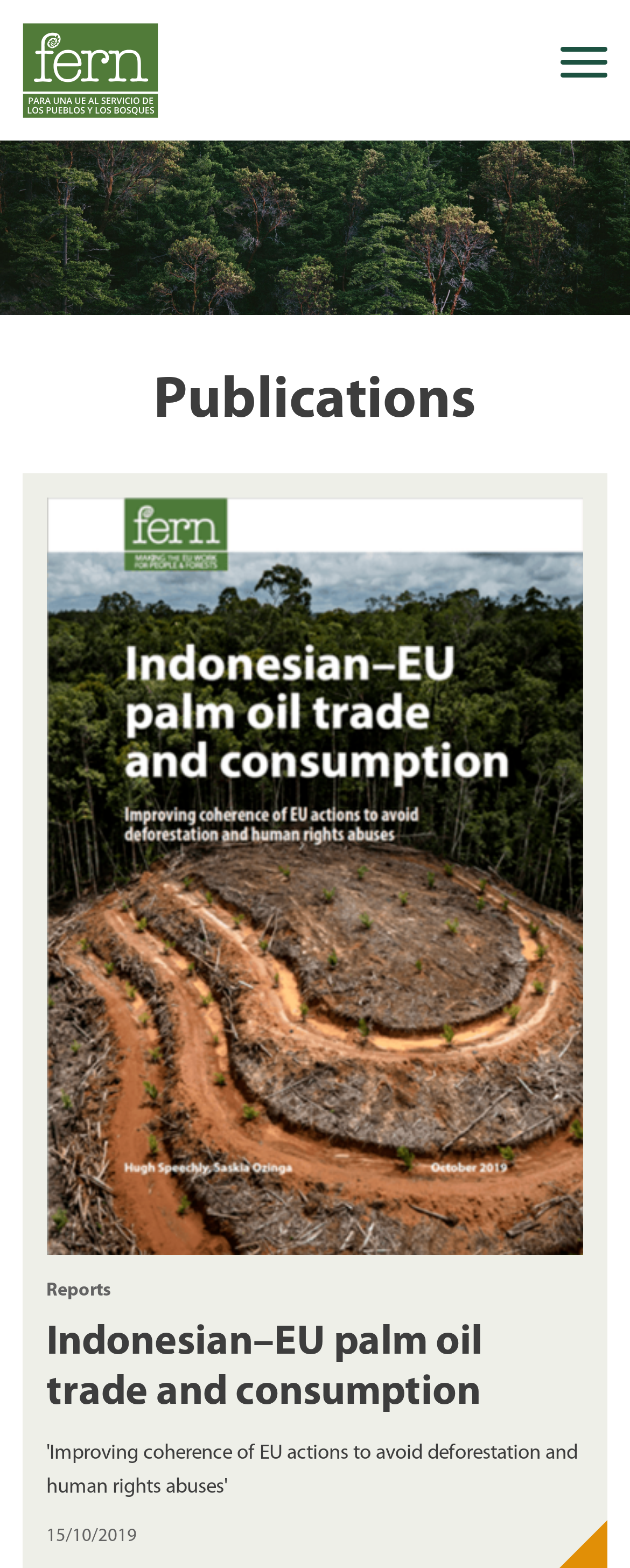What is the name of the organization?
Please provide a single word or phrase as your answer based on the image.

Fern